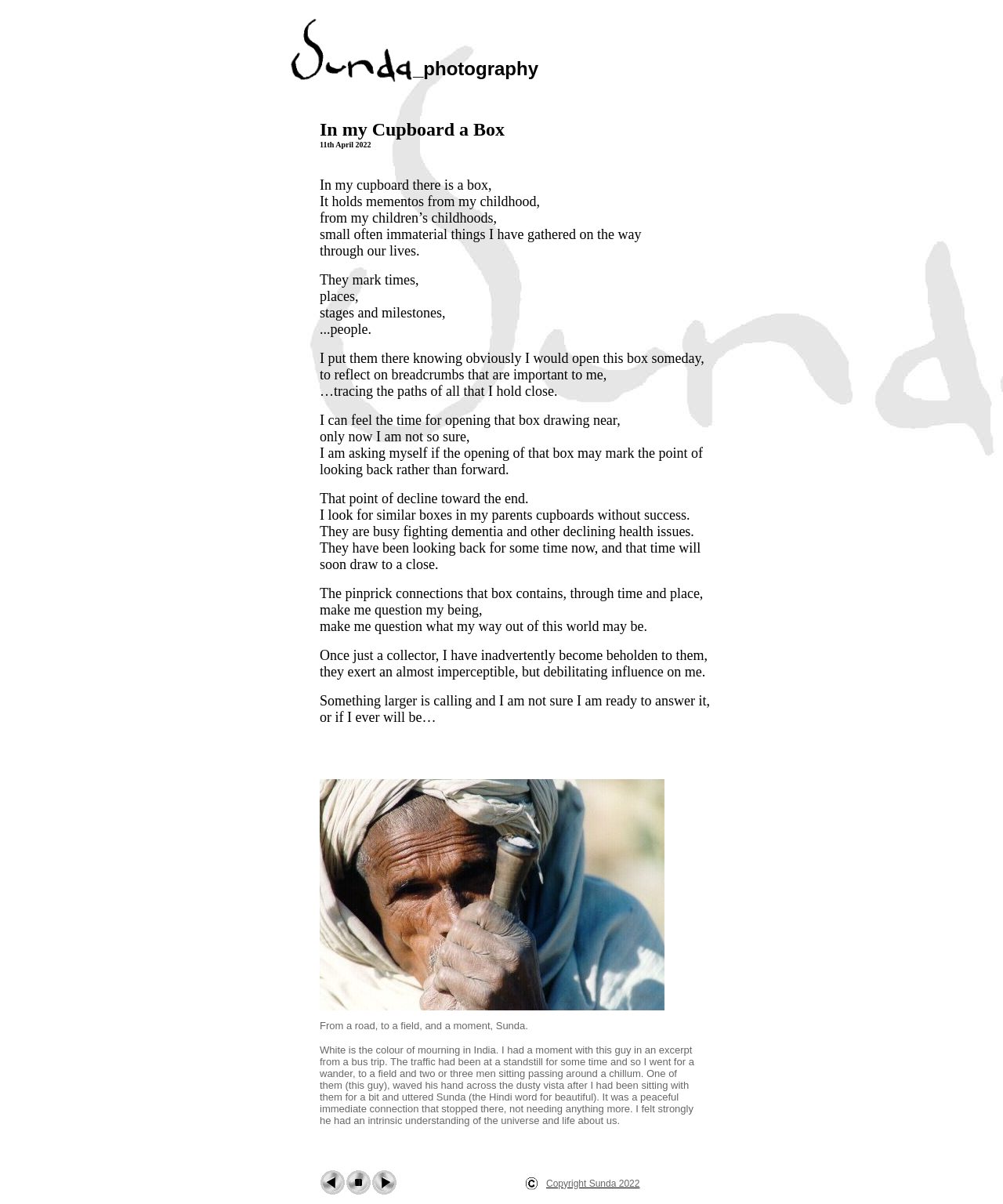What is the author reflecting on?
Deliver a detailed and extensive answer to the question.

The author is reflecting on childhood memories and the significance of a box in their cupboard that holds mementos from their childhood and their children's childhoods. The author is questioning the purpose of holding onto these memories and whether it's a sign of looking back rather than forward.